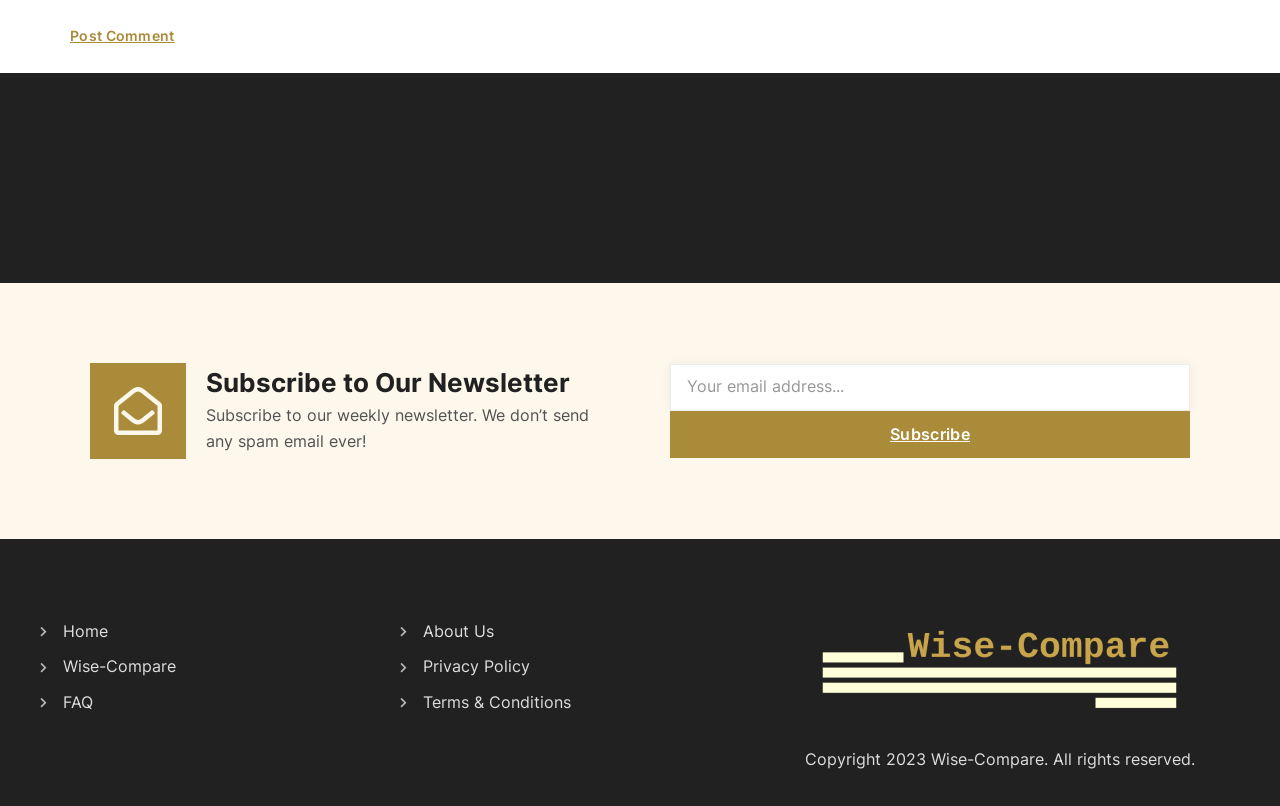Determine the bounding box coordinates of the clickable region to execute the instruction: "Click the 'Home' link". The coordinates should be four float numbers between 0 and 1, denoted as [left, top, right, bottom].

[0.031, 0.768, 0.219, 0.799]